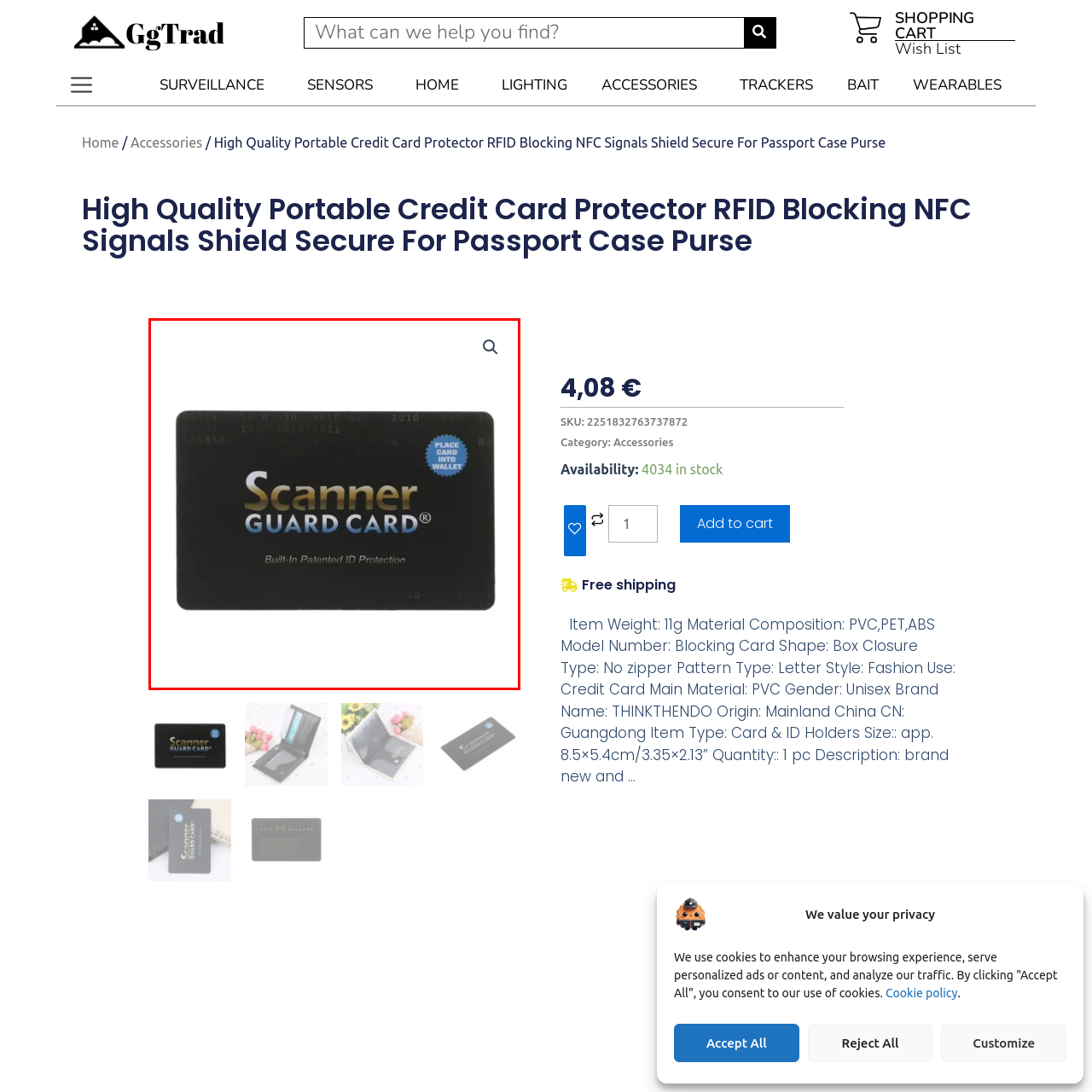What is the purpose of the Scanner Guard Card?
Please analyze the segment of the image inside the red bounding box and respond with a single word or phrase.

ID Protection